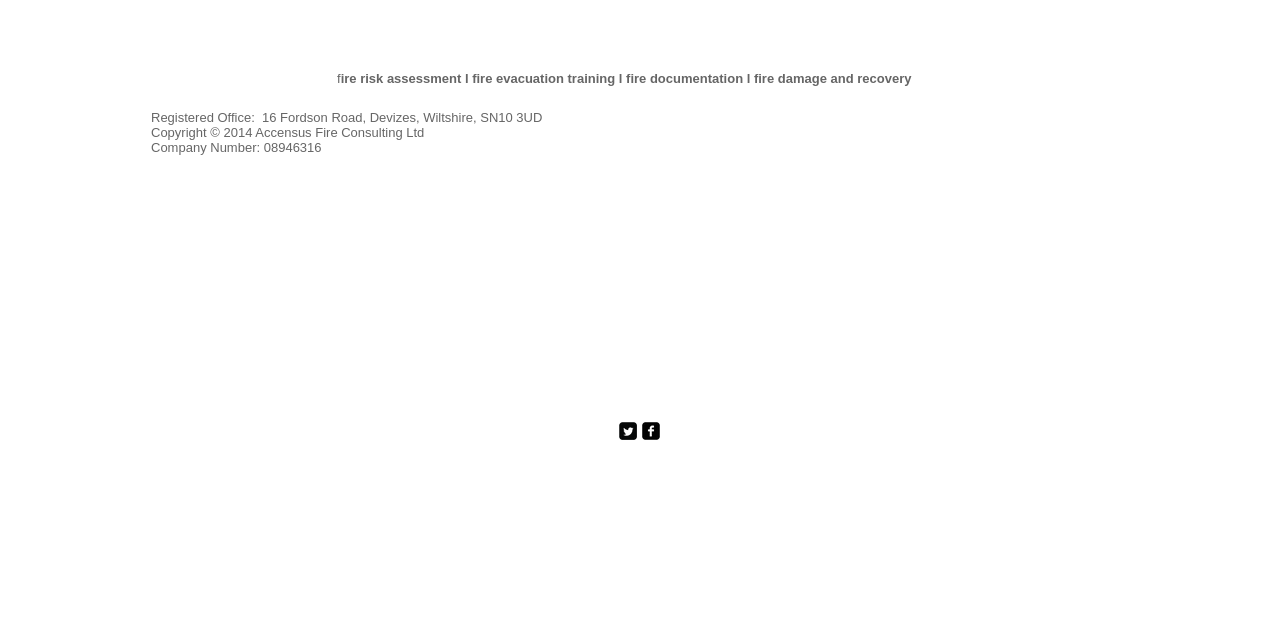Please determine the bounding box coordinates for the UI element described here. Use the format (top-left x, top-left y, bottom-right x, bottom-right y) with values bounded between 0 and 1: fire risk assessment

[0.263, 0.091, 0.36, 0.139]